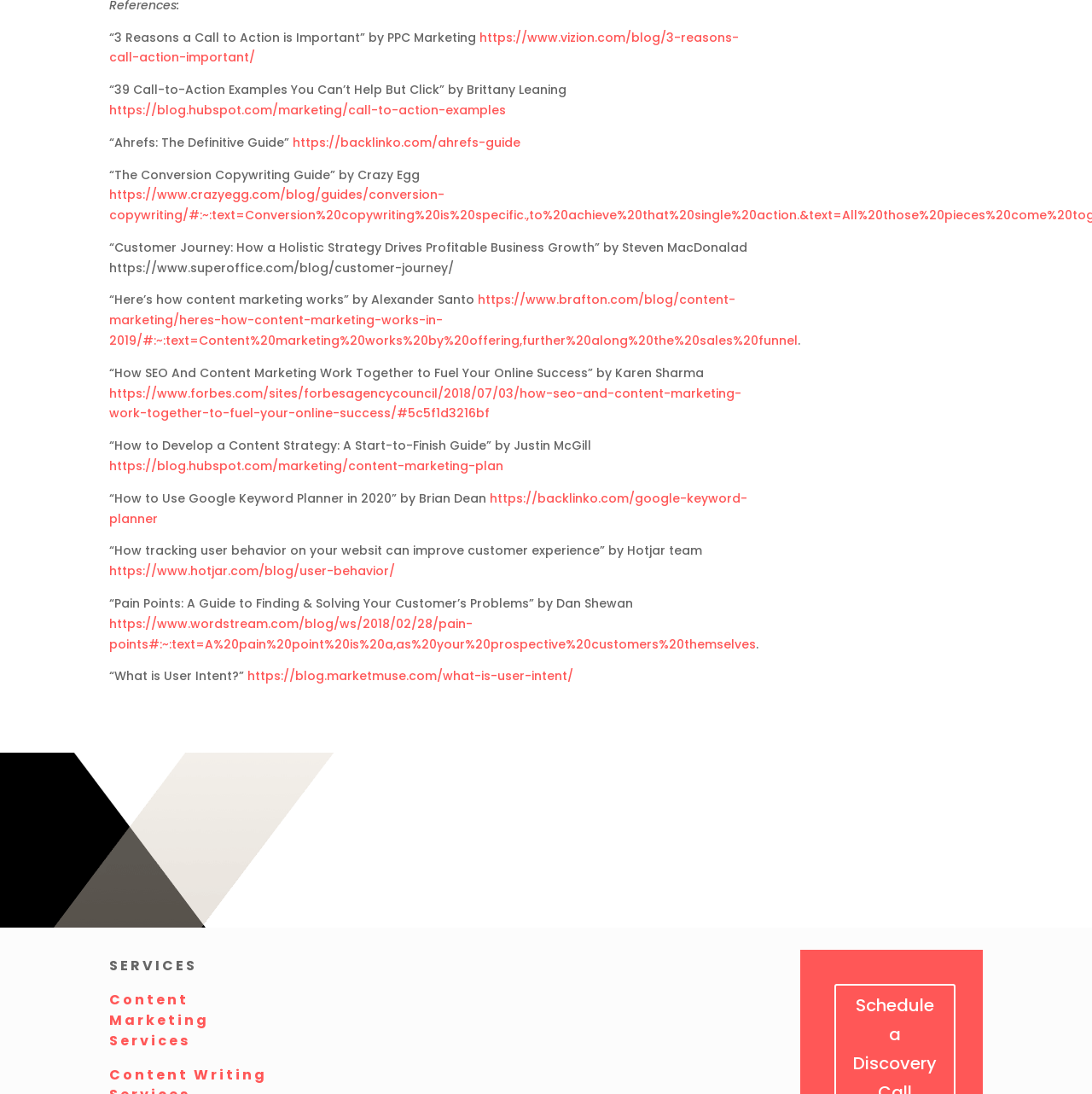Show the bounding box coordinates of the element that should be clicked to complete the task: "Learn about customer journey".

[0.1, 0.218, 0.684, 0.252]